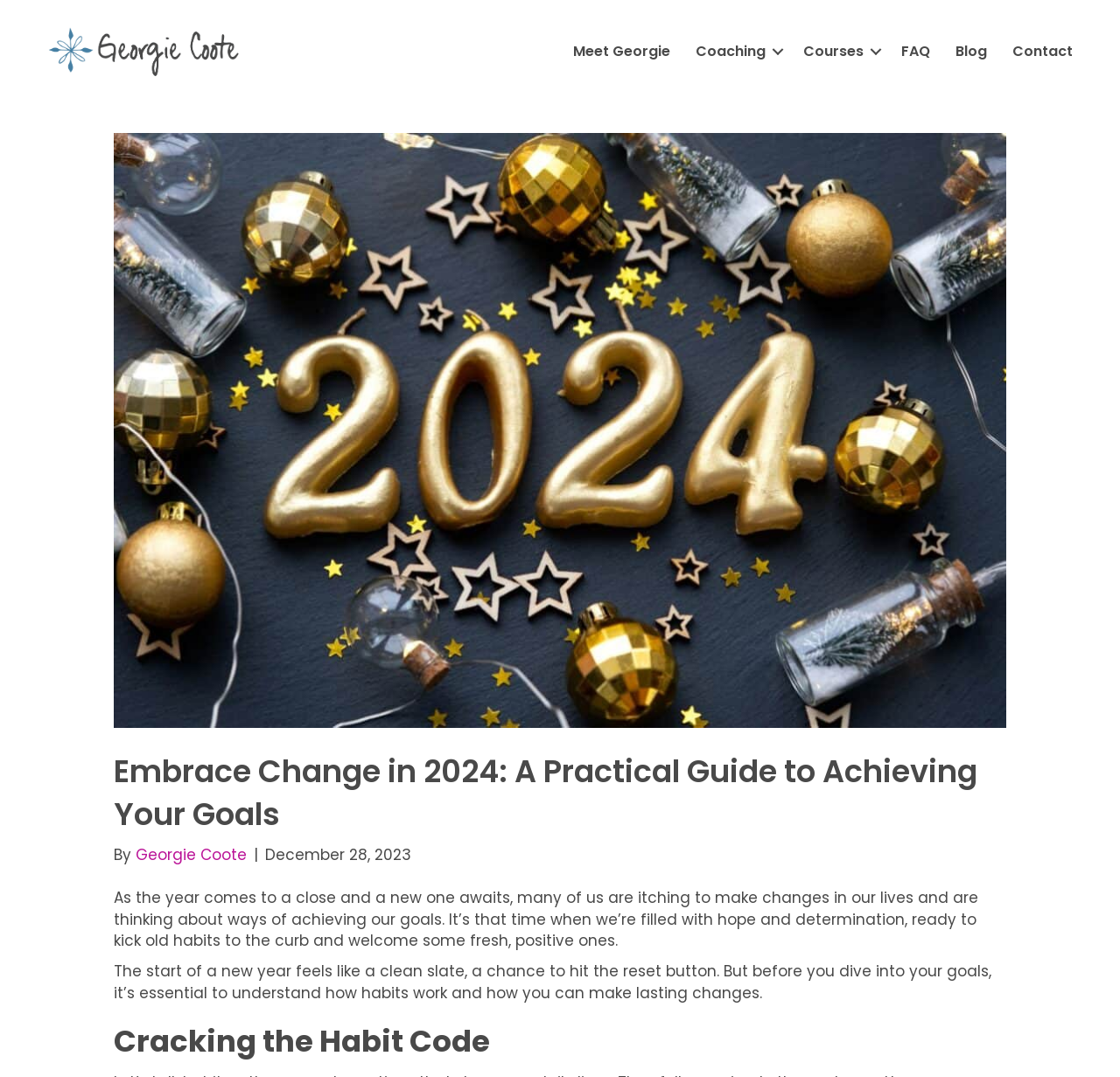Please predict the bounding box coordinates (top-left x, top-left y, bottom-right x, bottom-right y) for the UI element in the screenshot that fits the description: Georgie Coote

[0.121, 0.784, 0.22, 0.803]